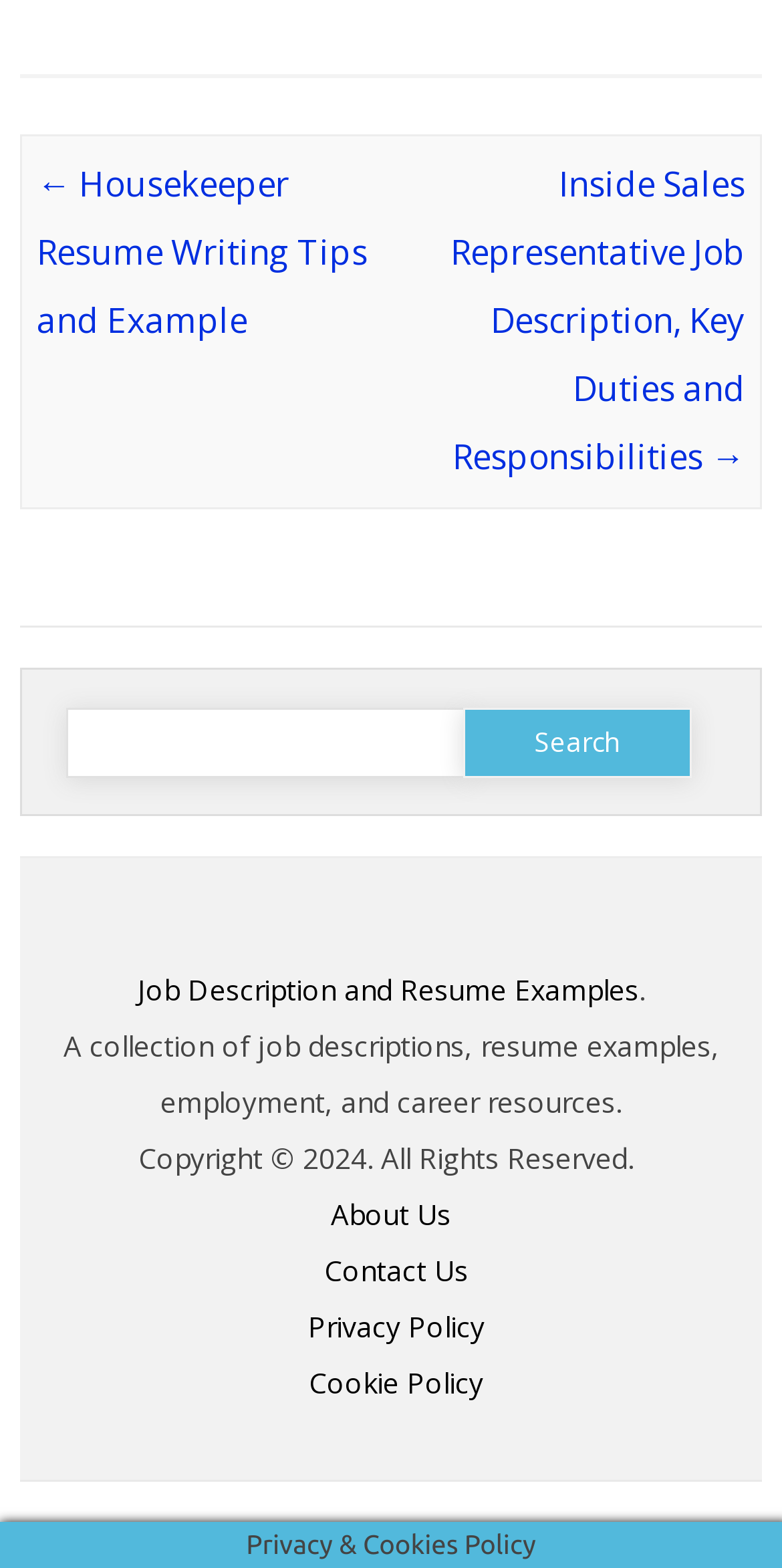What is the copyright year of the website?
Ensure your answer is thorough and detailed.

The copyright year is mentioned in the static text 'Copyright © 2024. All Rights Reserved.' located in the content info section of the webpage.